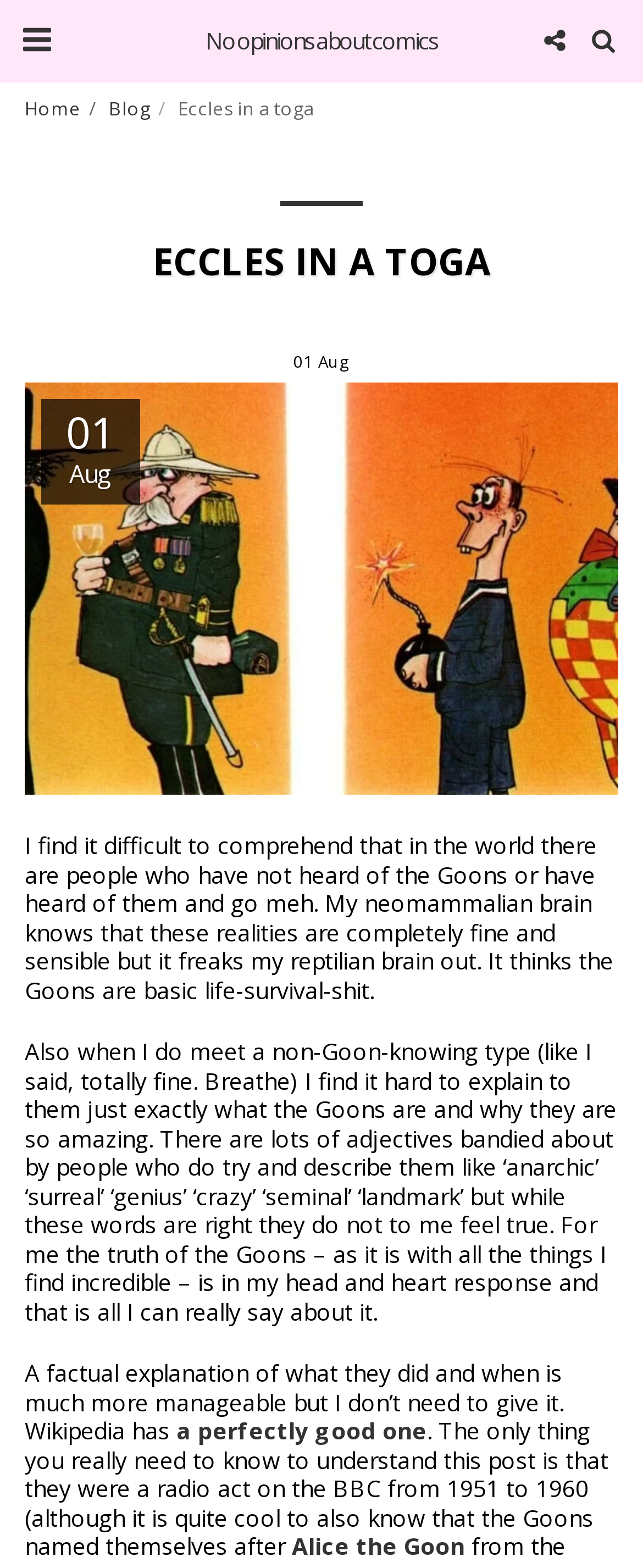Locate the bounding box coordinates of the element's region that should be clicked to carry out the following instruction: "Click the 'Home' link". The coordinates need to be four float numbers between 0 and 1, i.e., [left, top, right, bottom].

[0.038, 0.061, 0.126, 0.077]